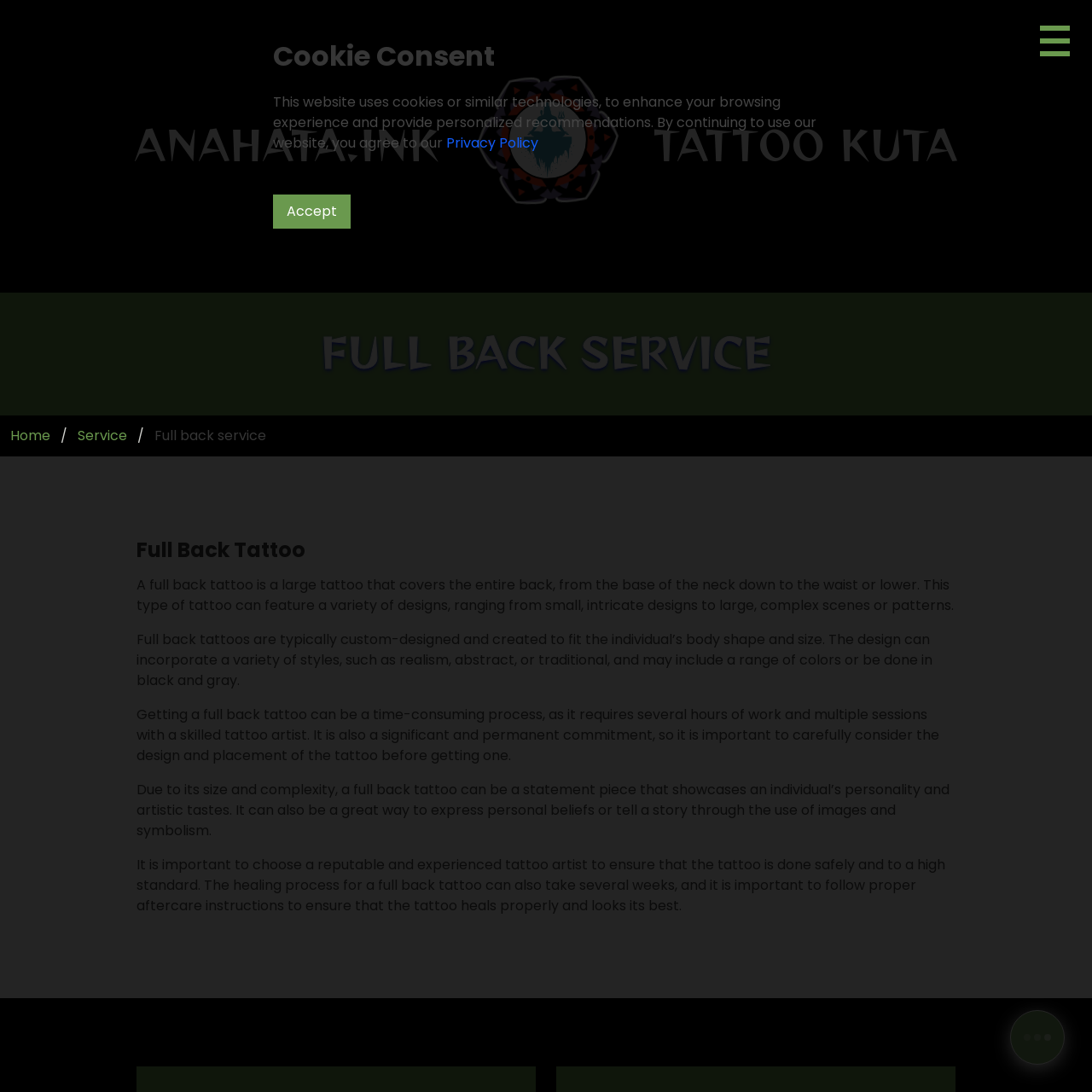Utilize the details in the image to thoroughly answer the following question: How long does it take to get a full back tattoo?

According to the webpage, getting a full back tattoo can be a time-consuming process, requiring several hours of work and multiple sessions with a skilled tattoo artist. This information is obtained from the StaticText element with the text 'Getting a full back tattoo can be a time-consuming process, as it requires several hours of work and multiple sessions with a skilled tattoo artist.'